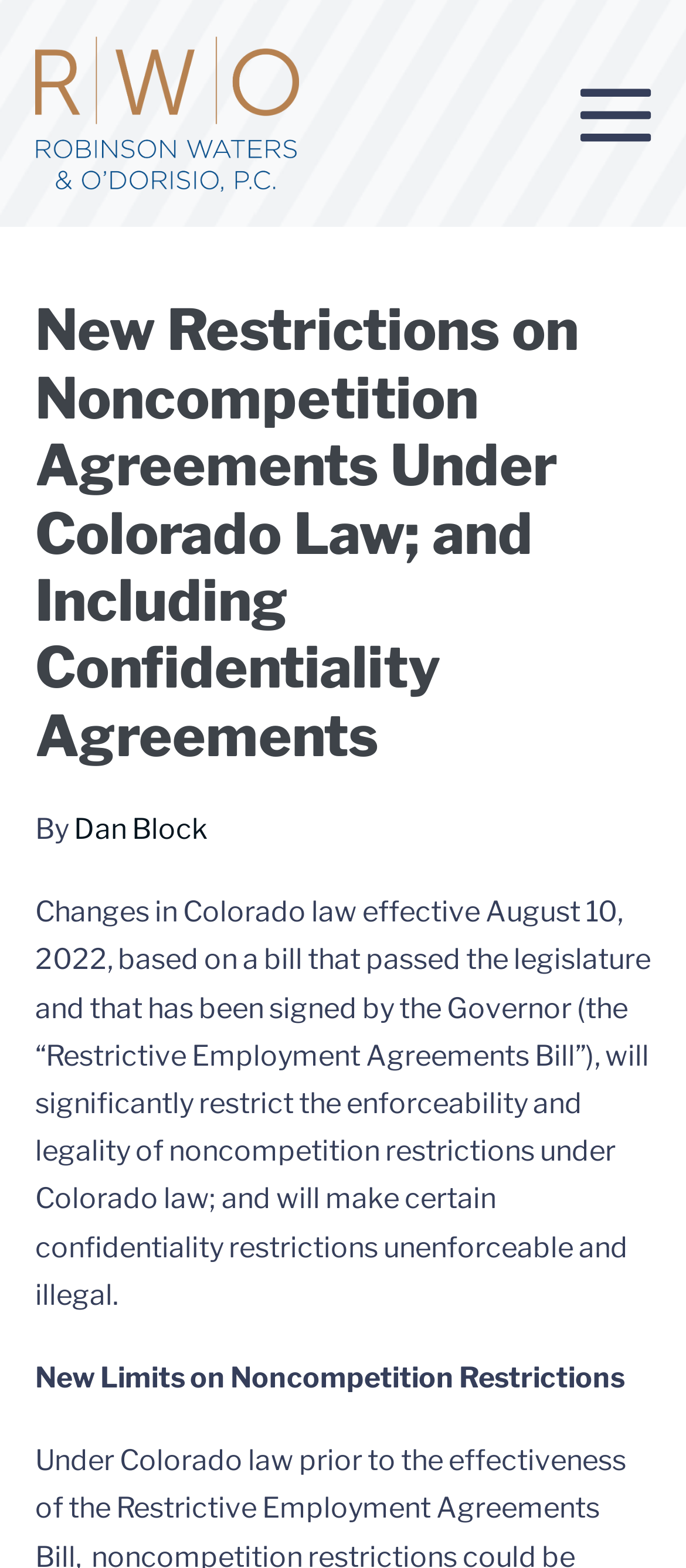Provide a comprehensive caption for the webpage.

The webpage appears to be a law-related article or blog post. At the top, there is a logo image and a link to "RWO Law" positioned on the top-left corner. Below the logo, there is a mobile site navigation button on the top-right corner.

The main content of the webpage is divided into sections. The first section has a heading that reads "New Restrictions on Noncompetition Agreements Under Colorado Law; and Including Confidentiality Agreements". This heading is positioned near the top of the page, spanning almost the entire width.

Below the heading, there is a byline that reads "By Dan Block", where "Dan Block" is a link. The byline is positioned on the left side of the page, slightly below the heading.

The main article text starts below the byline, occupying a significant portion of the page. The text describes changes in Colorado law effective August 10, 2022, related to noncompetition restrictions and confidentiality agreements.

Further down the page, there is a subheading that reads "New Limits on Noncompetition Restrictions", positioned near the bottom of the page, again on the left side.